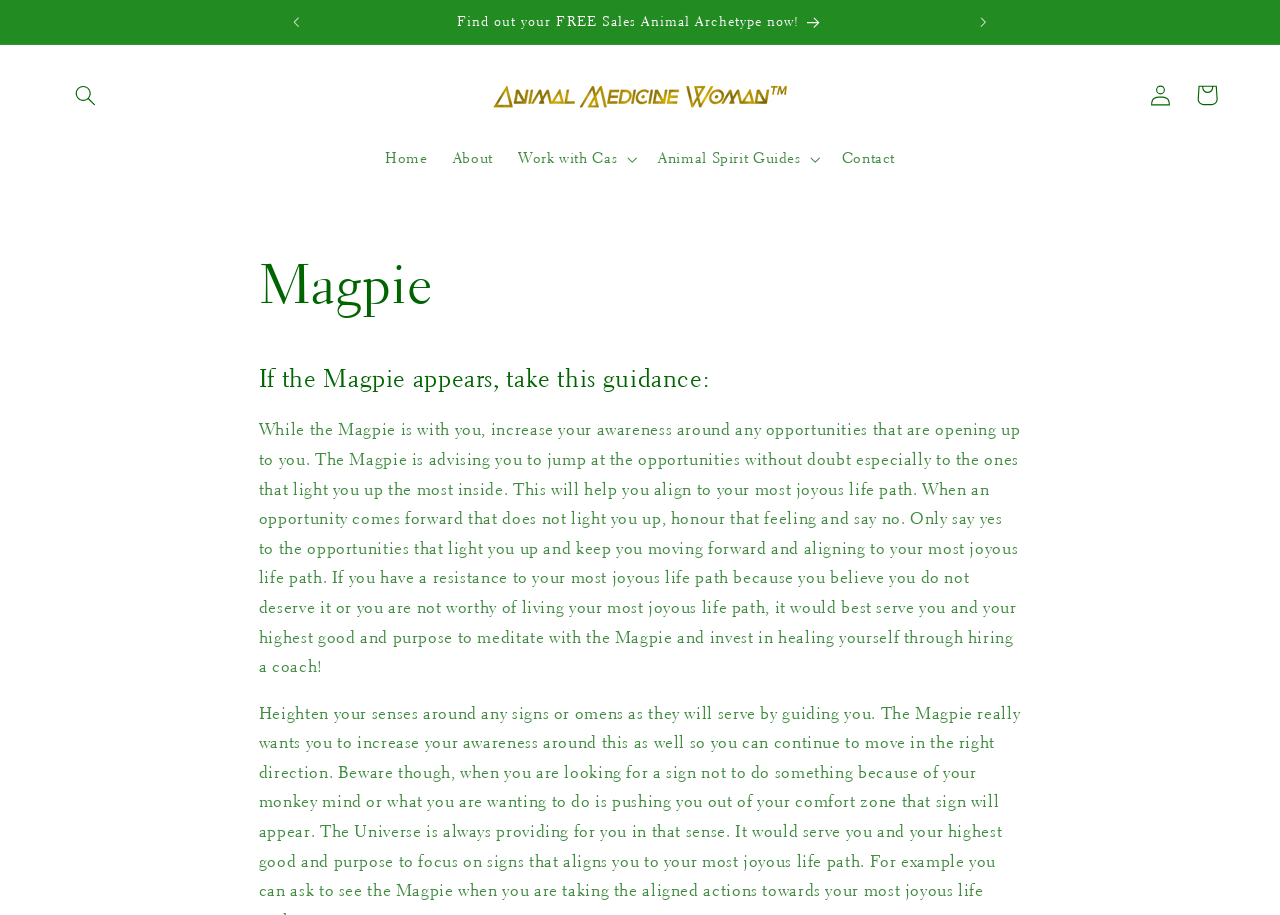What is the purpose of meditating with the Magpie?
Answer the question with as much detail as you can, using the image as a reference.

I found the purpose of meditating with the Magpie by reading the StaticText element which suggests that meditating with the Magpie can help in healing and aligning to one's most joyous life path.